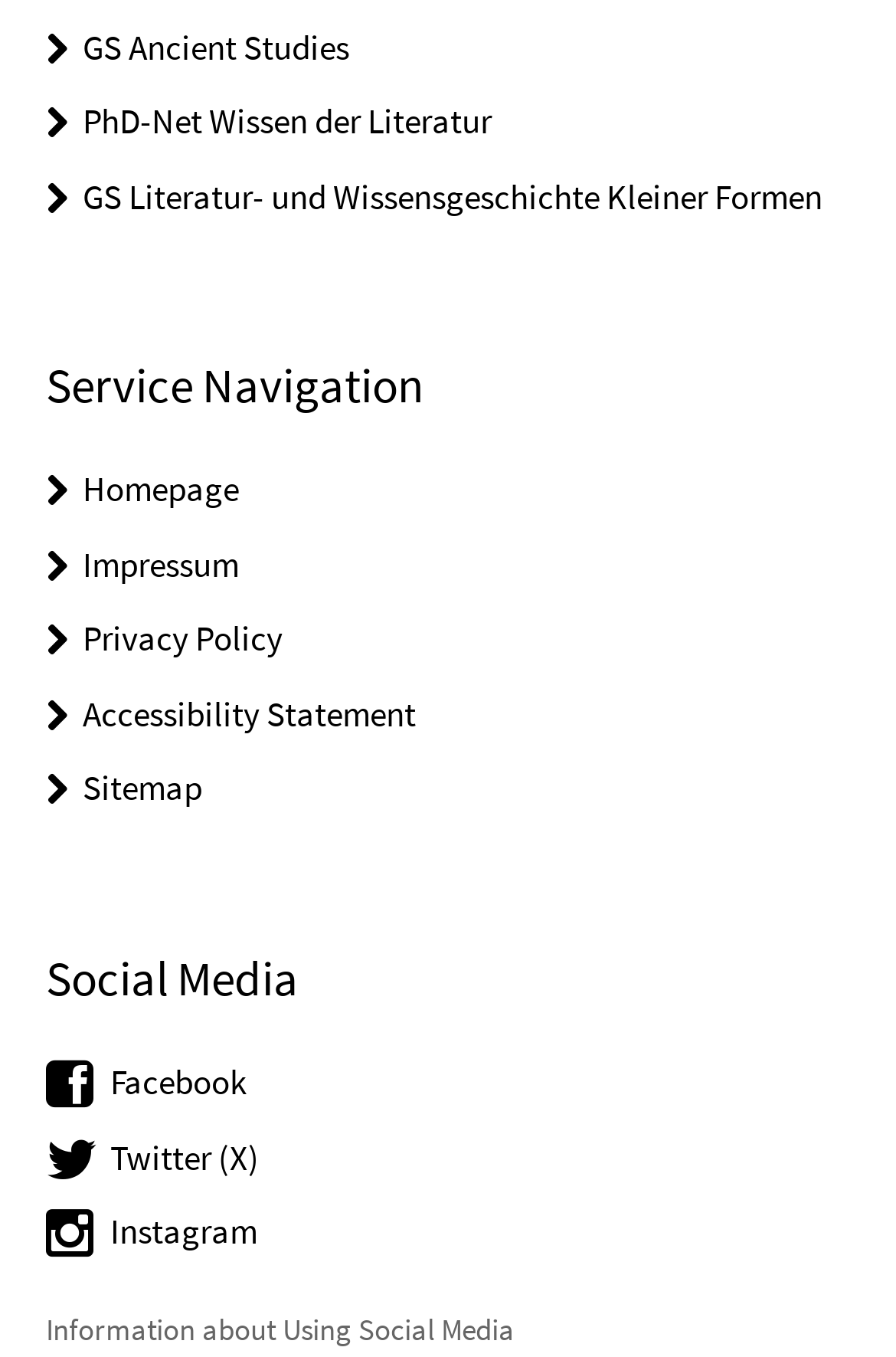Highlight the bounding box of the UI element that corresponds to this description: "PhD-Net Wissen der Literatur".

[0.092, 0.073, 0.549, 0.105]